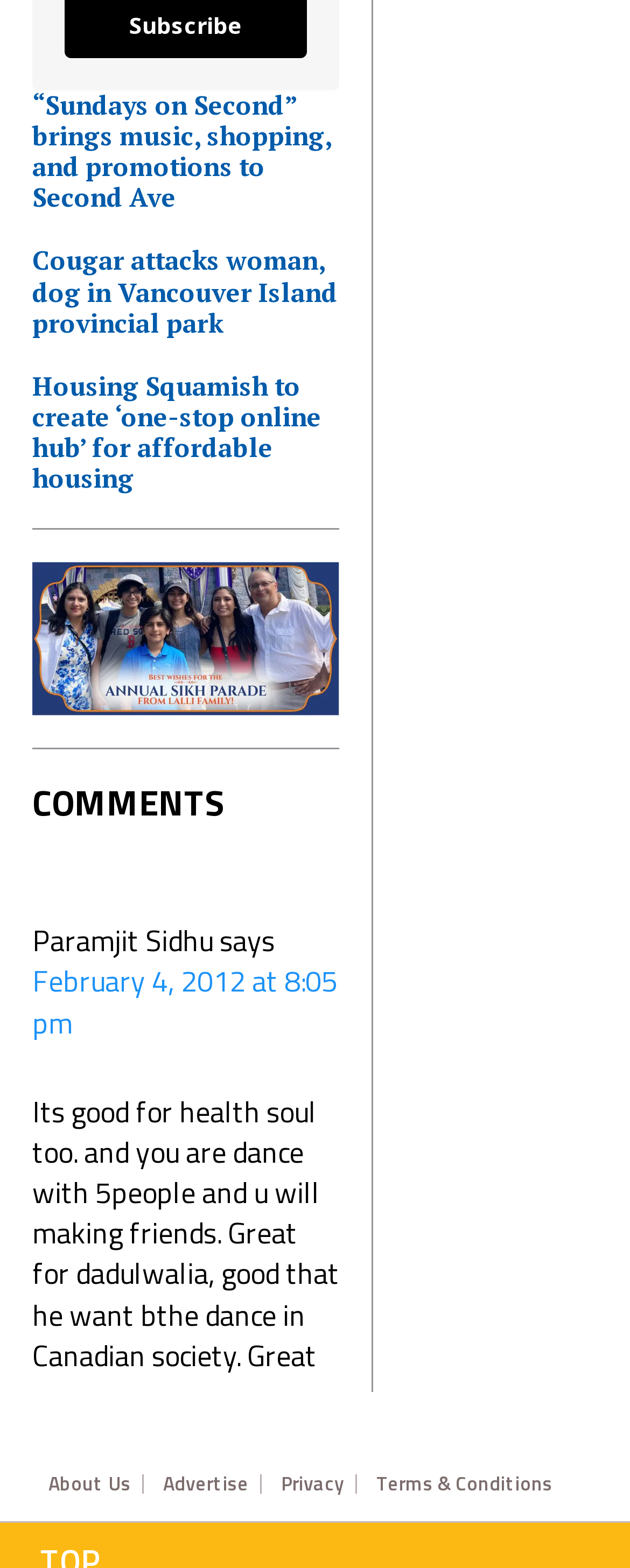Determine the bounding box coordinates of the UI element described below. Use the format (top-left x, top-left y, bottom-right x, bottom-right y) with floating point numbers between 0 and 1: Privacy

[0.446, 0.822, 0.567, 0.834]